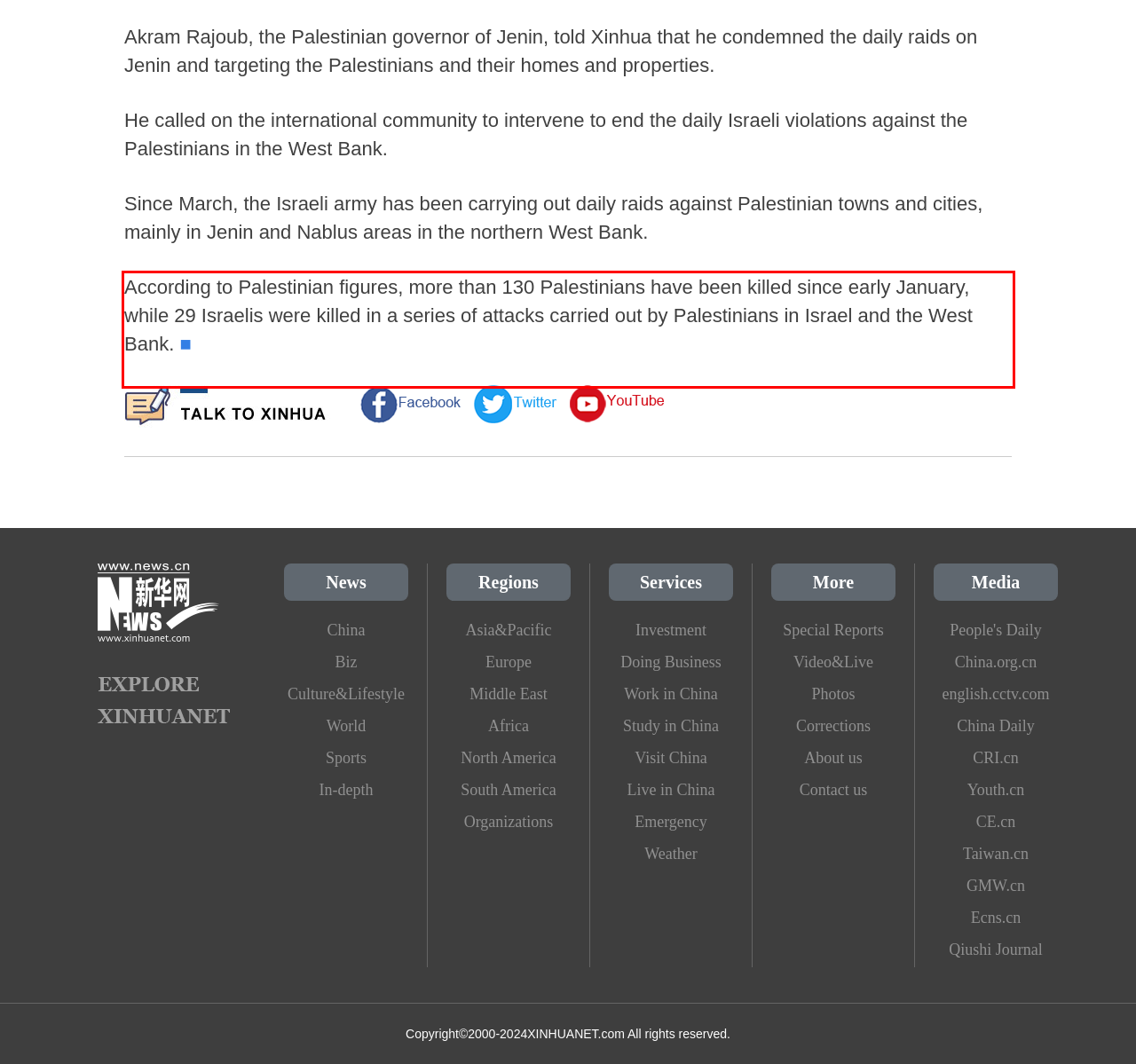Extract and provide the text found inside the red rectangle in the screenshot of the webpage.

According to Palestinian figures, more than 130 Palestinians have been killed since early January, while 29 Israelis were killed in a series of attacks carried out by Palestinians in Israel and the West Bank. ■